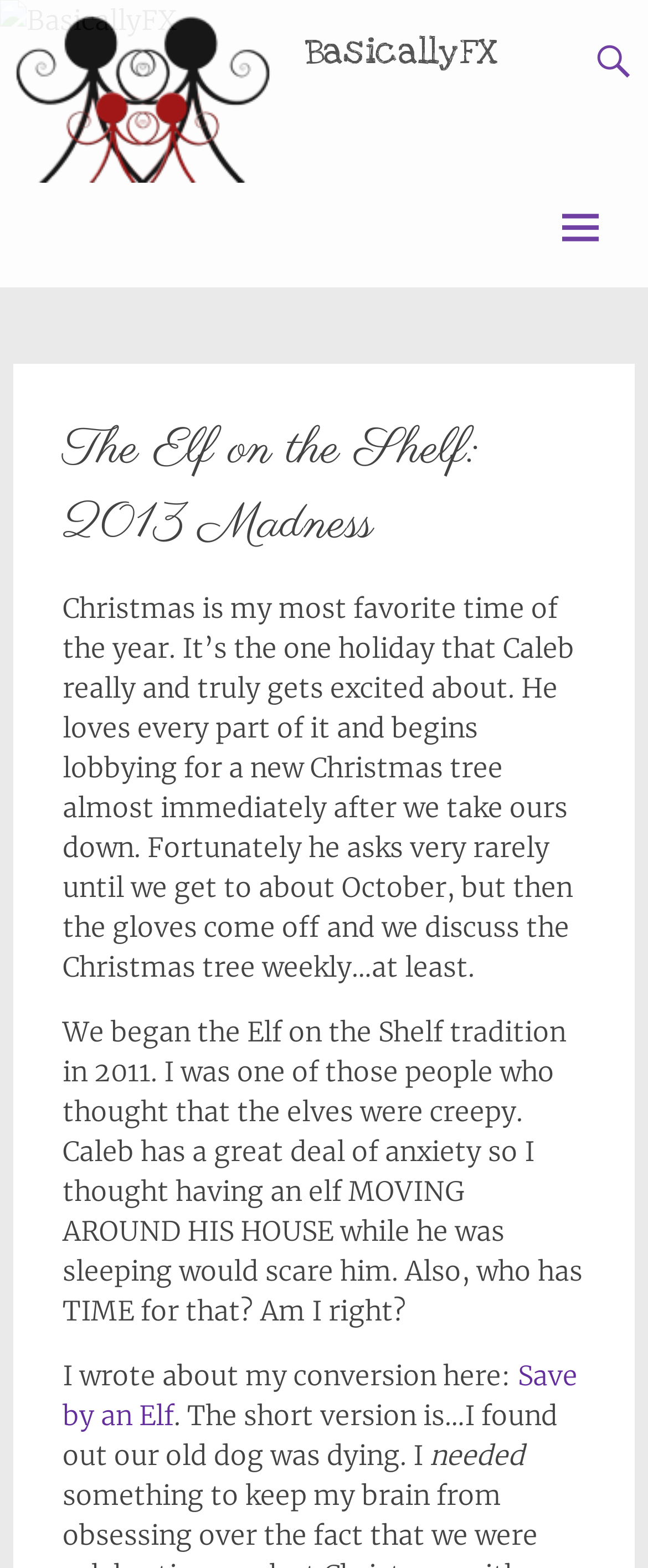Provide the bounding box coordinates in the format (top-left x, top-left y, bottom-right x, bottom-right y). All values are floating point numbers between 0 and 1. Determine the bounding box coordinate of the UI element described as: BasicallyFX

[0.471, 0.019, 0.769, 0.048]